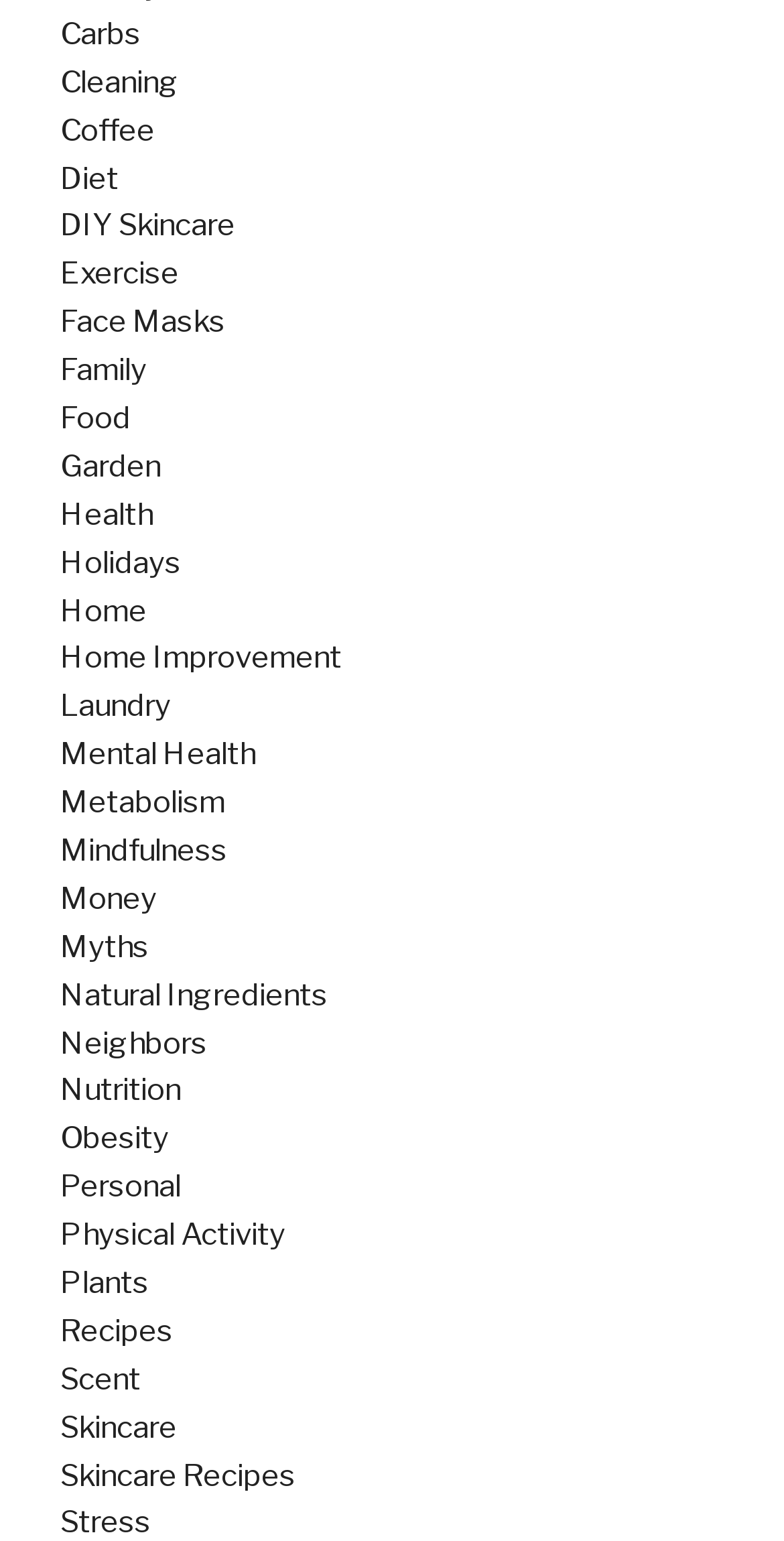Could you determine the bounding box coordinates of the clickable element to complete the instruction: "go to the Skincare Recipes page"? Provide the coordinates as four float numbers between 0 and 1, i.e., [left, top, right, bottom].

[0.077, 0.945, 0.377, 0.969]